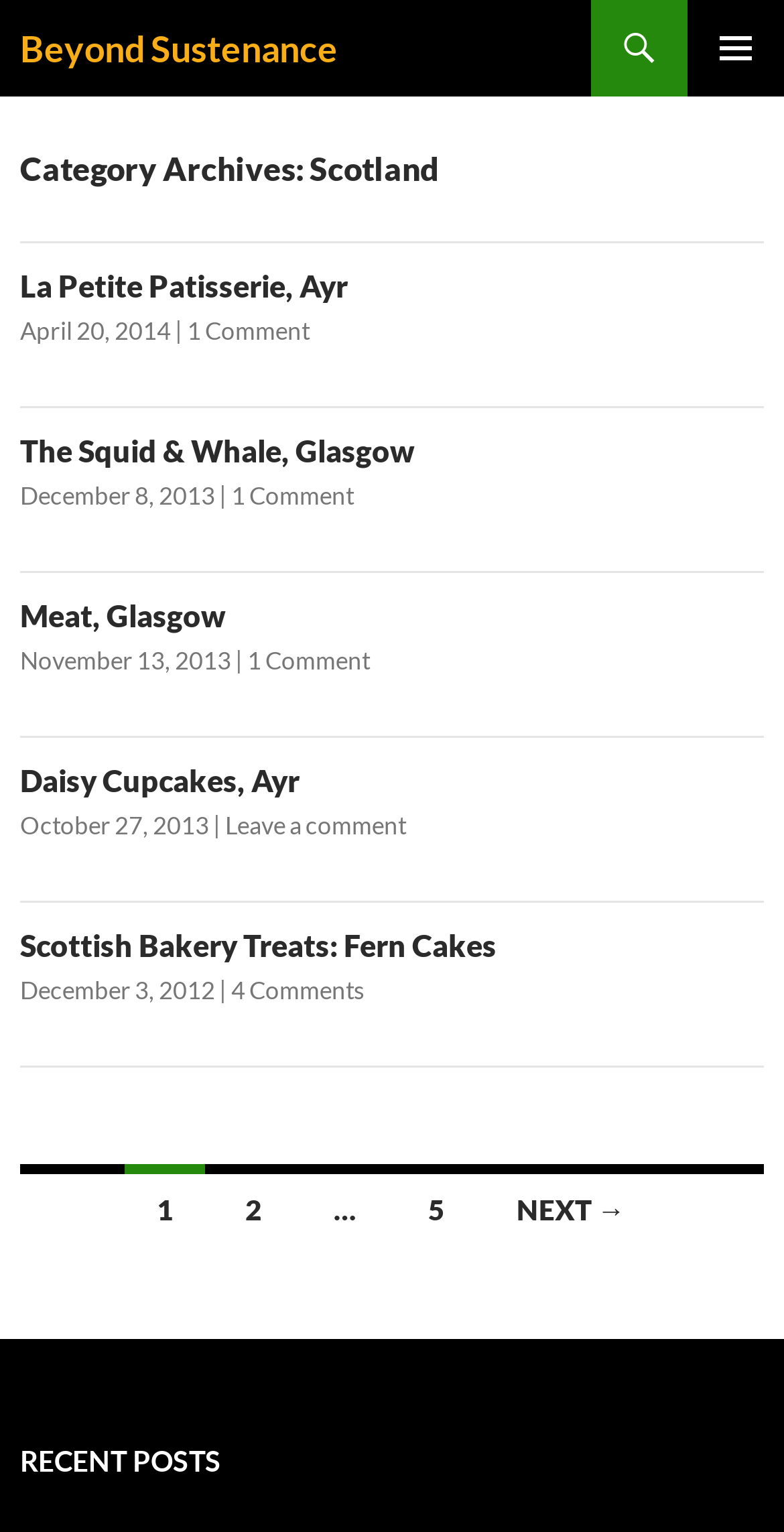Please find the bounding box coordinates of the element that must be clicked to perform the given instruction: "Read the post about Scottish Bakery Treats: Fern Cakes". The coordinates should be four float numbers from 0 to 1, i.e., [left, top, right, bottom].

[0.026, 0.605, 0.974, 0.629]